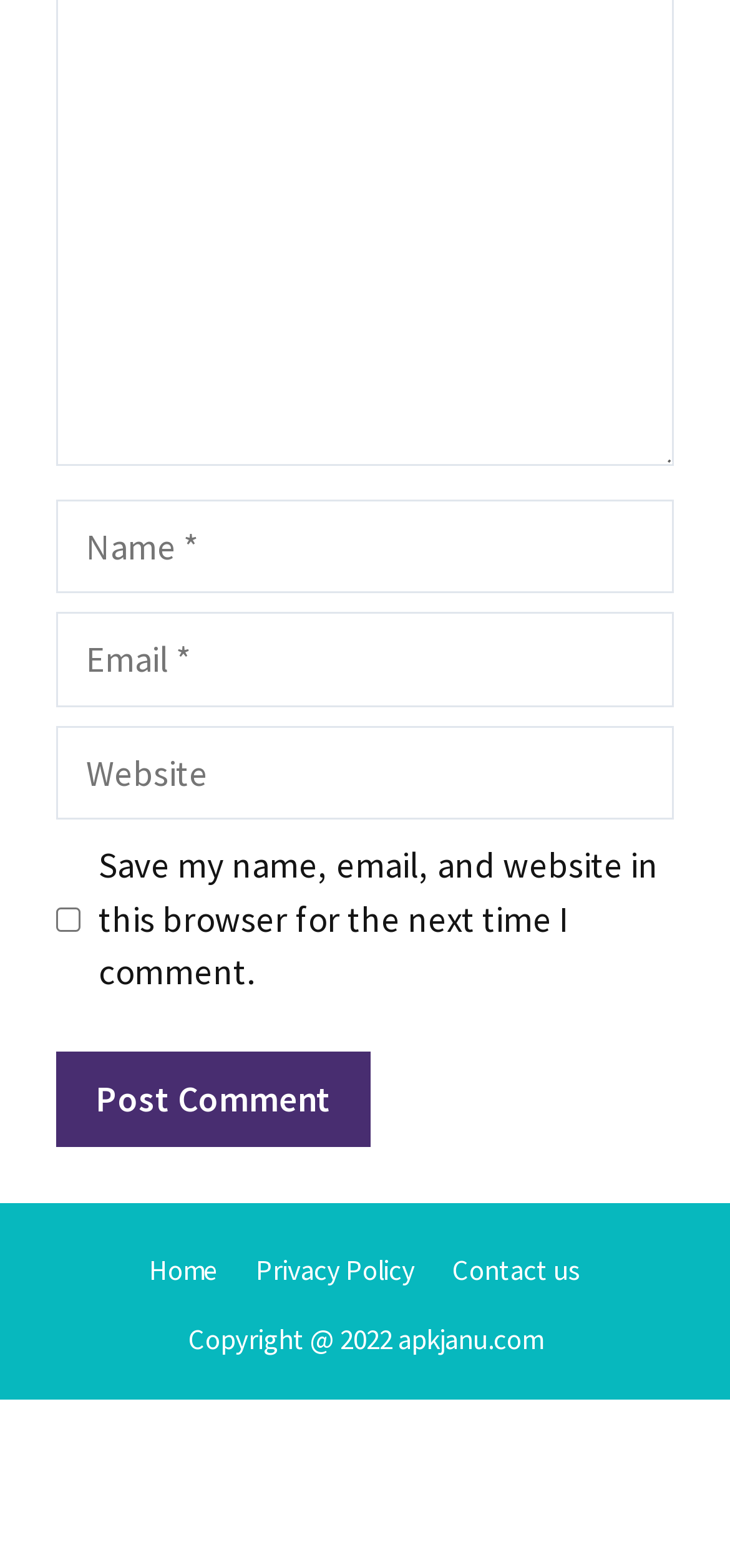What is the website's copyright information?
Examine the image closely and answer the question with as much detail as possible.

The copyright information is displayed at the bottom of the webpage, indicating that the website's content is copyrighted by apkjanu.com in 2022.